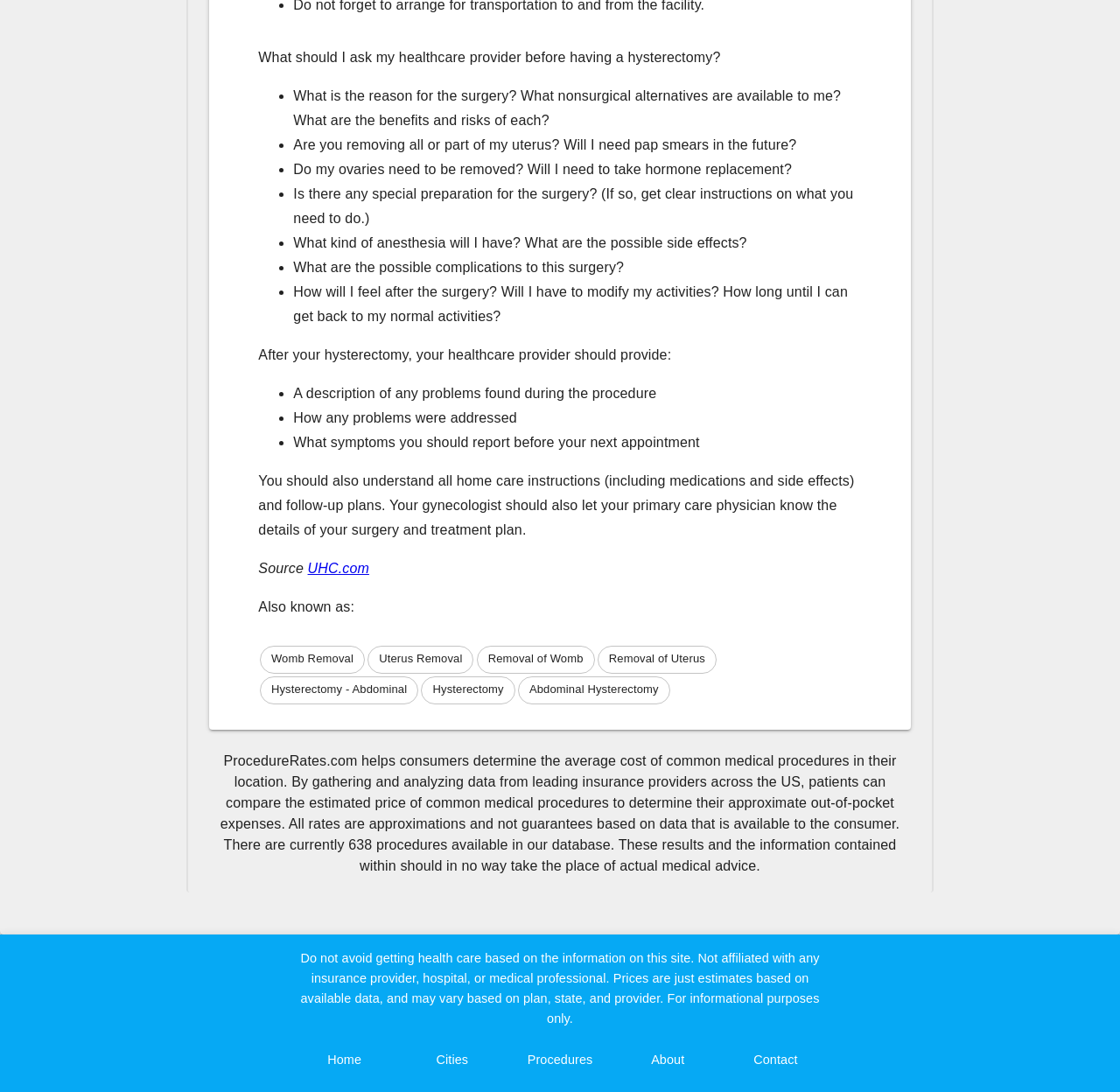What should a patient do after their hysterectomy?
Analyze the screenshot and provide a detailed answer to the question.

After a hysterectomy, a patient should understand and follow all home care instructions, including medications and side effects, and follow-up plans, as advised by their healthcare provider.